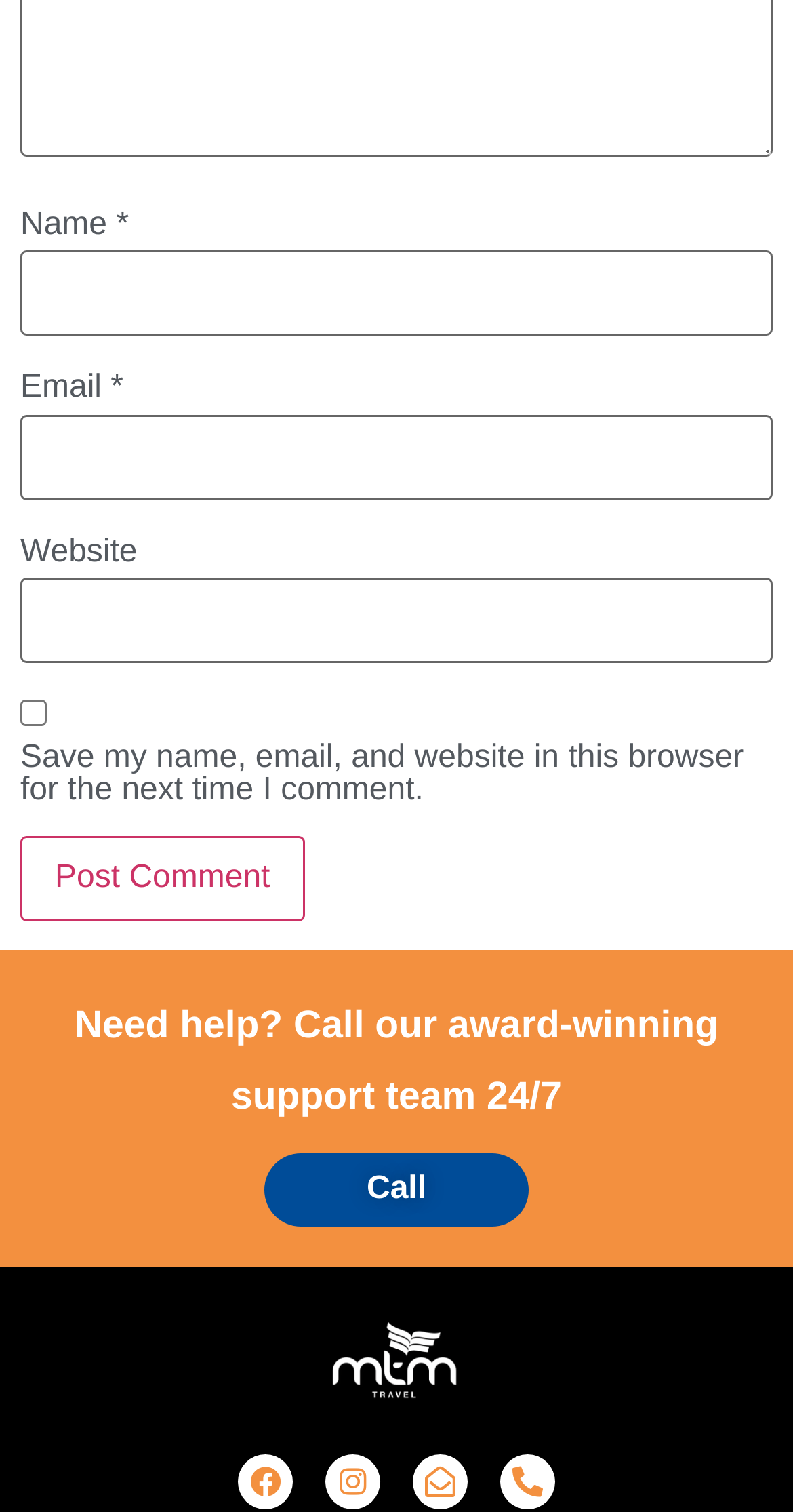Give the bounding box coordinates for the element described by: "218.720.3553".

None